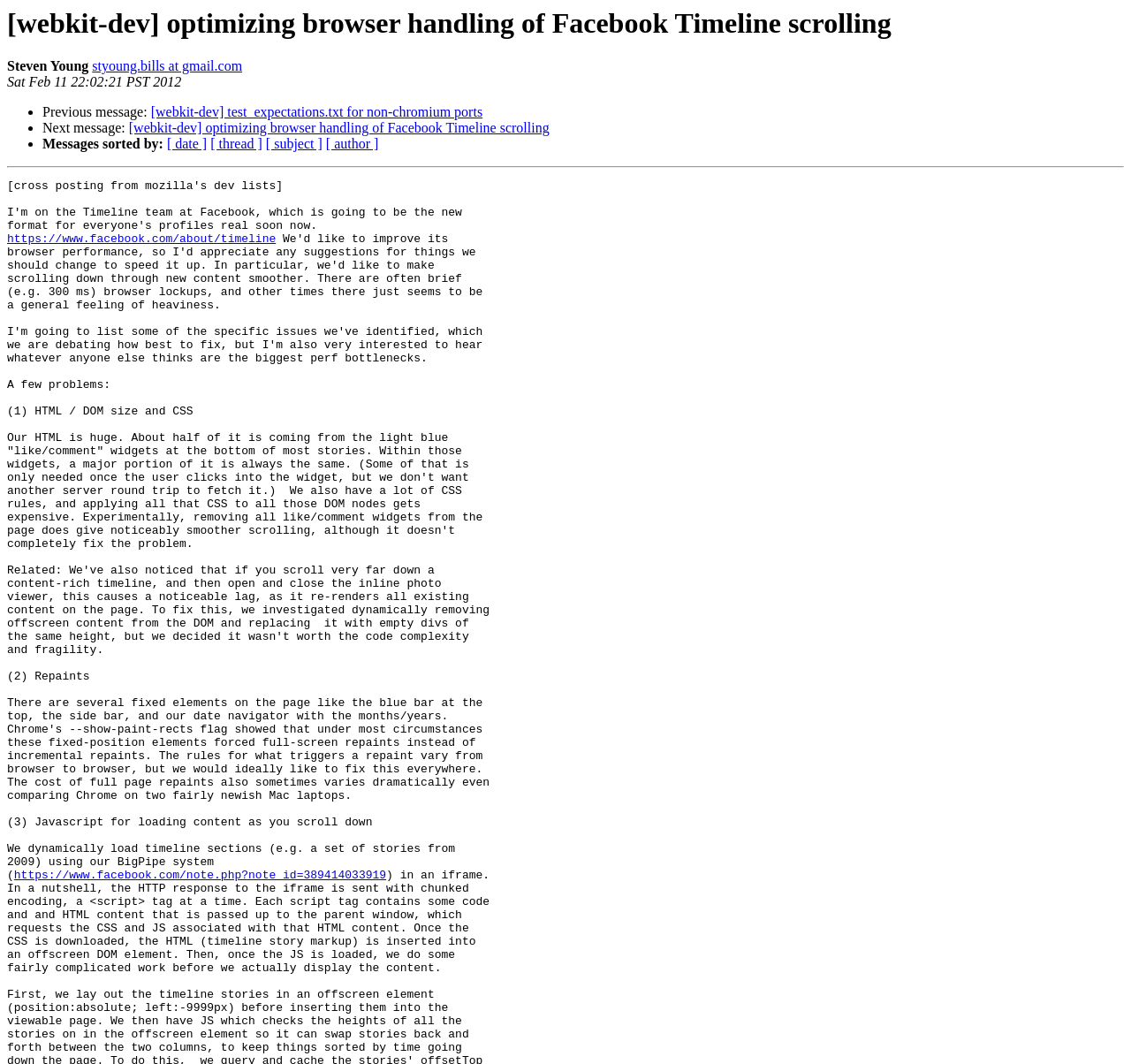Identify and provide the bounding box coordinates of the UI element described: "[webkit-dev] test_expectations.txt for non-chromium ports". The coordinates should be formatted as [left, top, right, bottom], with each number being a float between 0 and 1.

[0.133, 0.098, 0.427, 0.112]